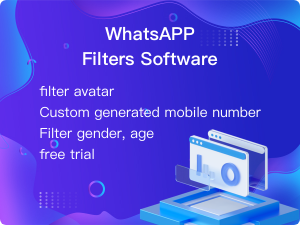What is the purpose of the graphic of a computer screen?
Using the image, respond with a single word or phrase.

To emphasize technical nature